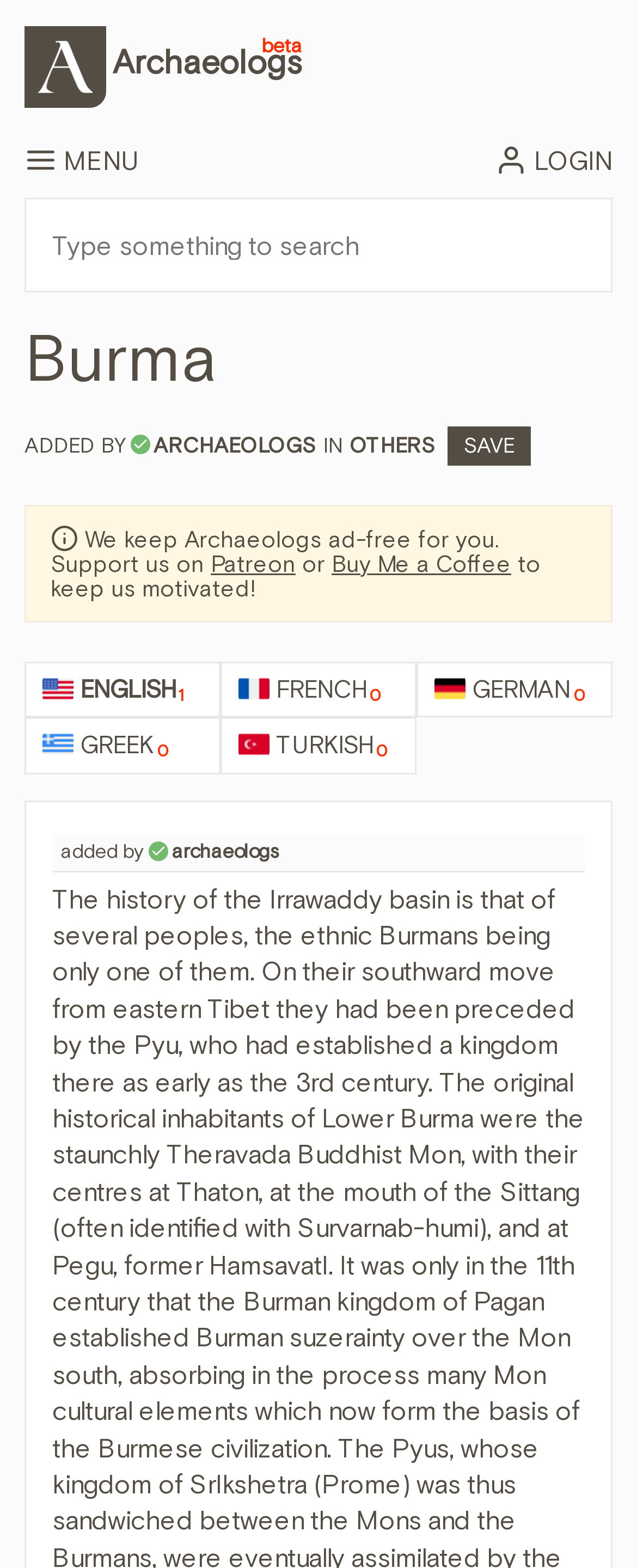Locate the bounding box coordinates of the area to click to fulfill this instruction: "Go to Archaeologs beta". The bounding box should be presented as four float numbers between 0 and 1, in the order [left, top, right, bottom].

[0.038, 0.017, 0.962, 0.079]